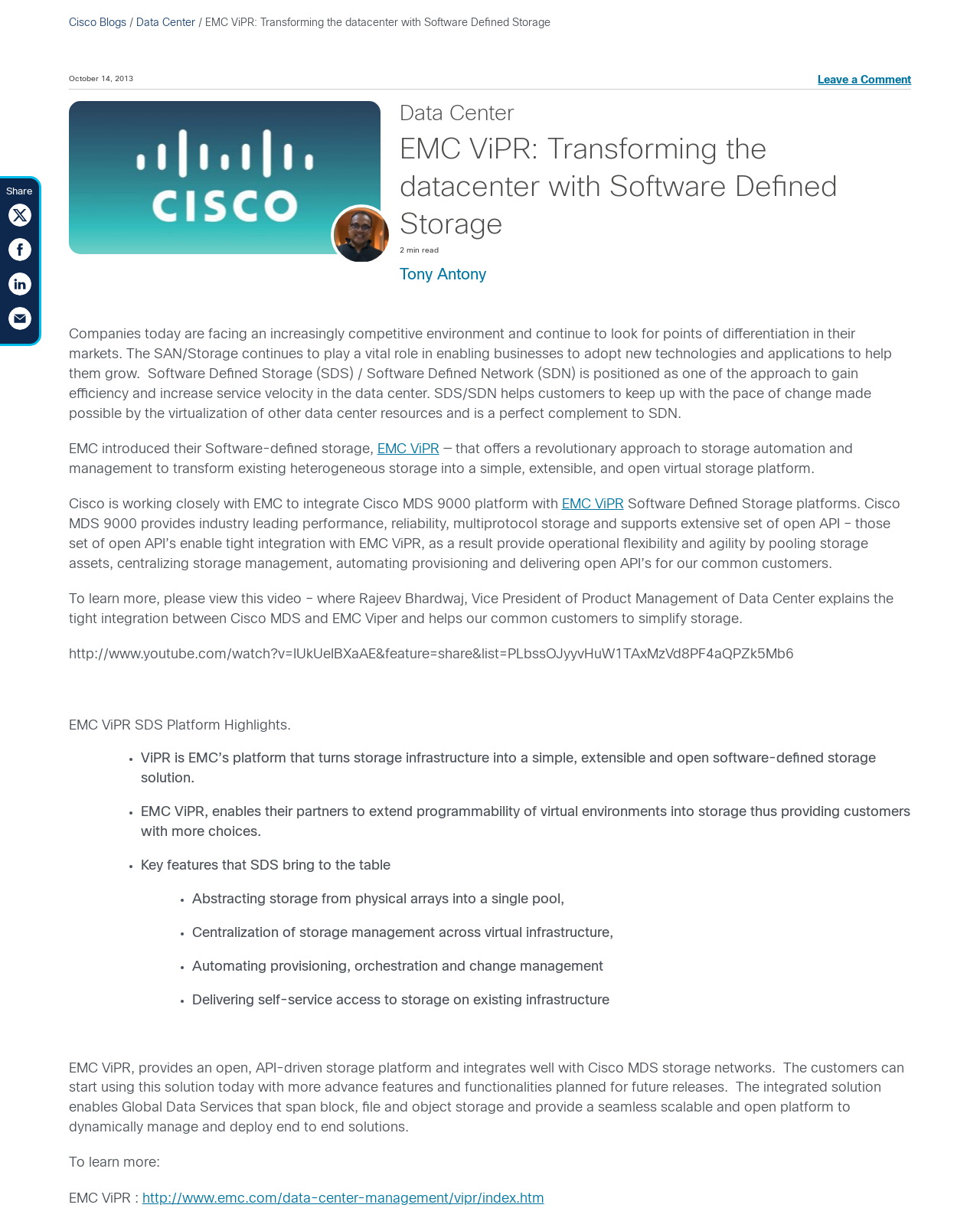What is the author of the article?
Using the image as a reference, give an elaborate response to the question.

The author of the article can be found by looking at the text 'Tony Antony' which is a link and is located below the heading 'EMC ViPR: Transforming the datacenter with Software Defined Storage'.